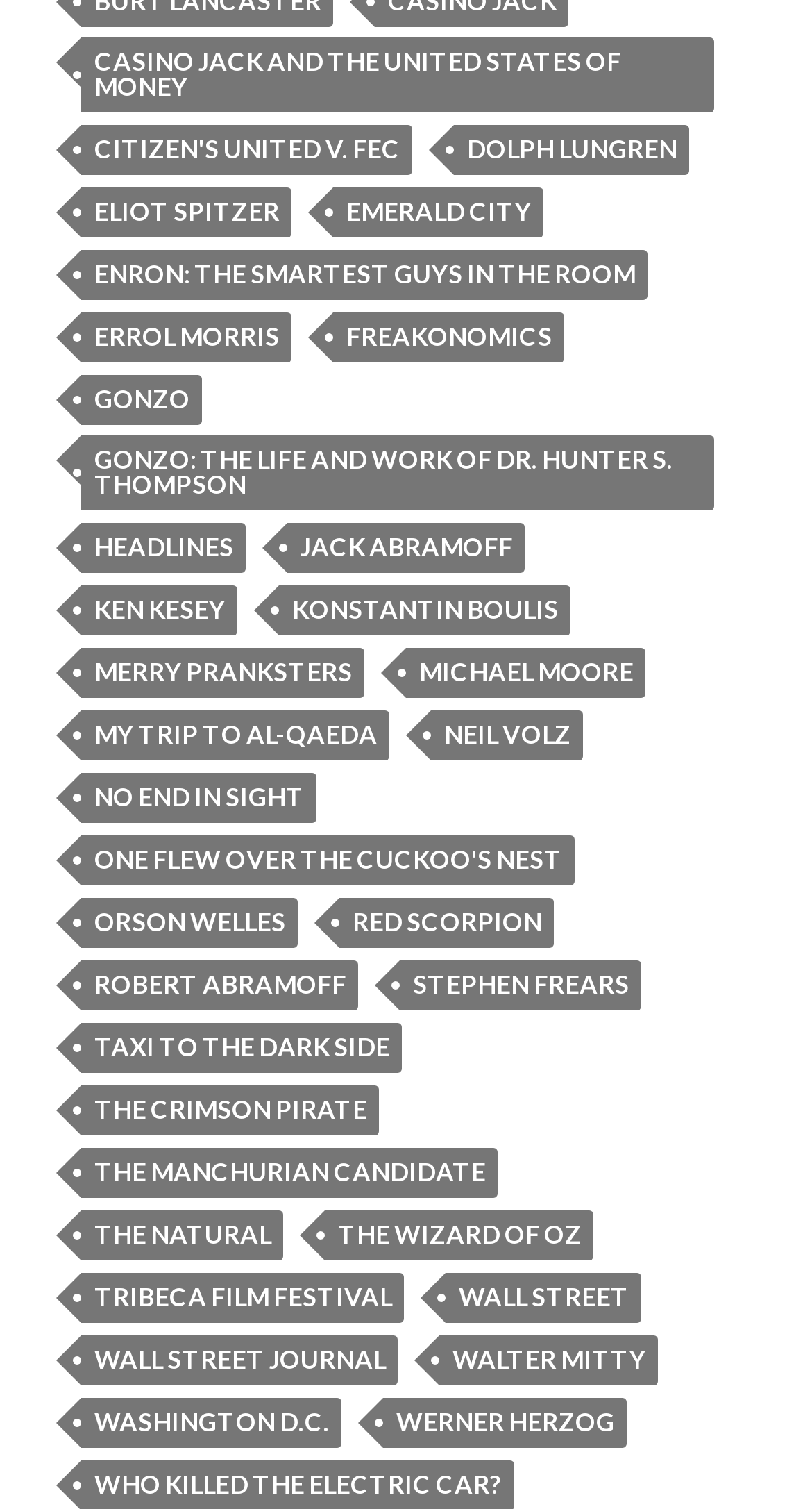Provide the bounding box coordinates of the HTML element this sentence describes: "aria-label="Go to slide 6"". The bounding box coordinates consist of four float numbers between 0 and 1, i.e., [left, top, right, bottom].

None